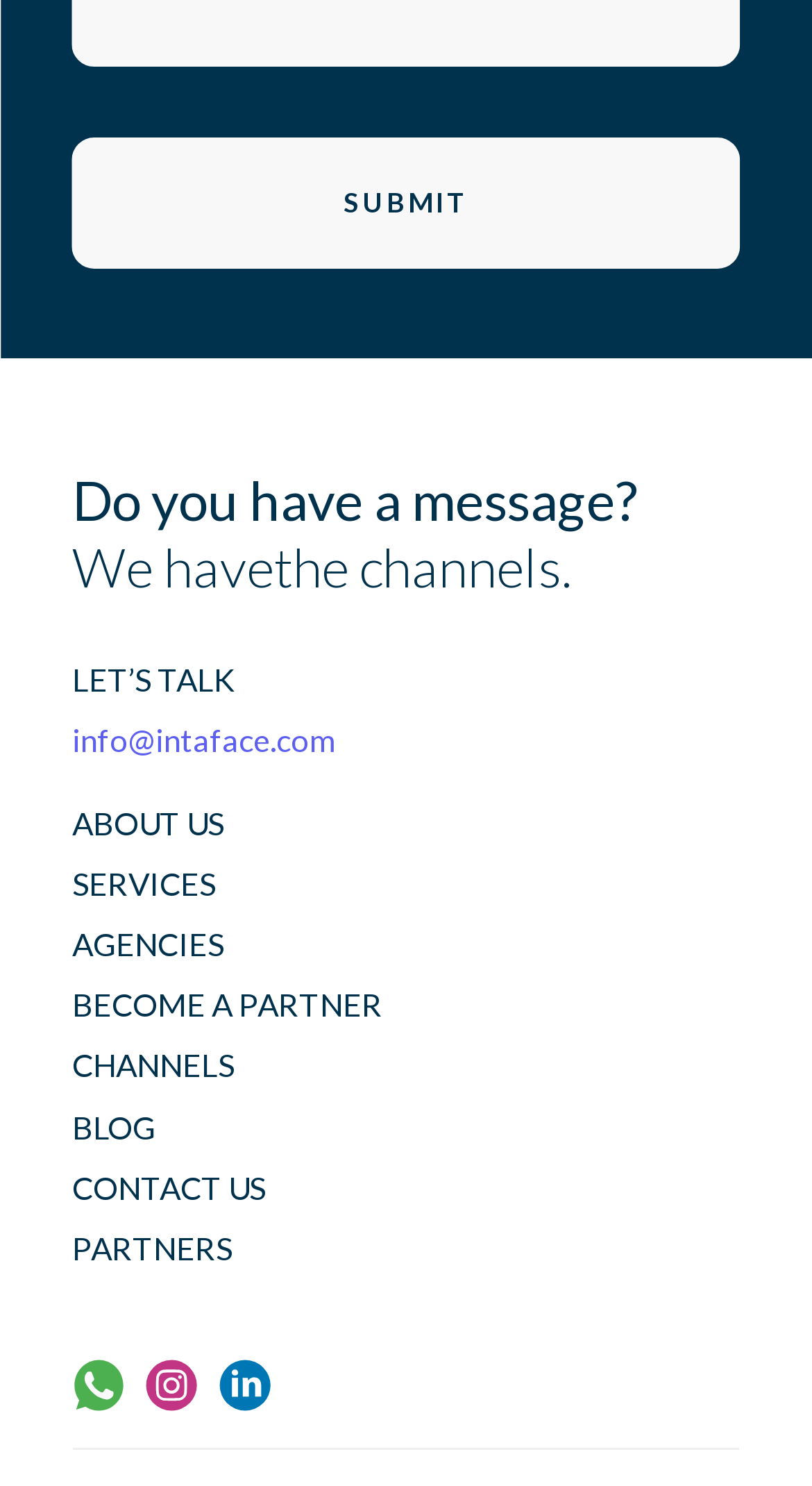Locate the bounding box coordinates of the element's region that should be clicked to carry out the following instruction: "Click the 'SUBMIT' button". The coordinates need to be four float numbers between 0 and 1, i.e., [left, top, right, bottom].

[0.089, 0.093, 0.911, 0.181]